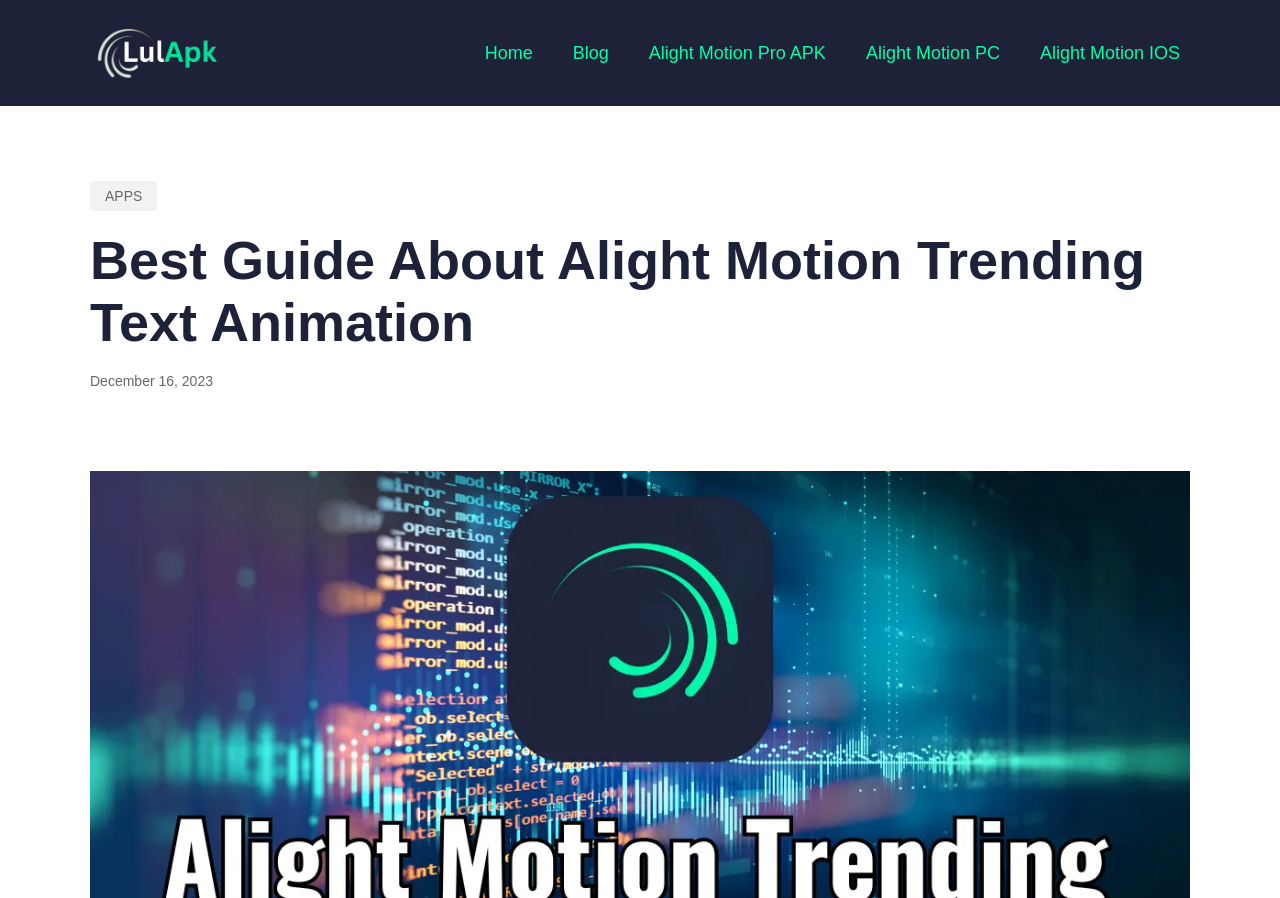How many platforms are mentioned for Alight Motion?
Based on the screenshot, provide a one-word or short-phrase response.

3